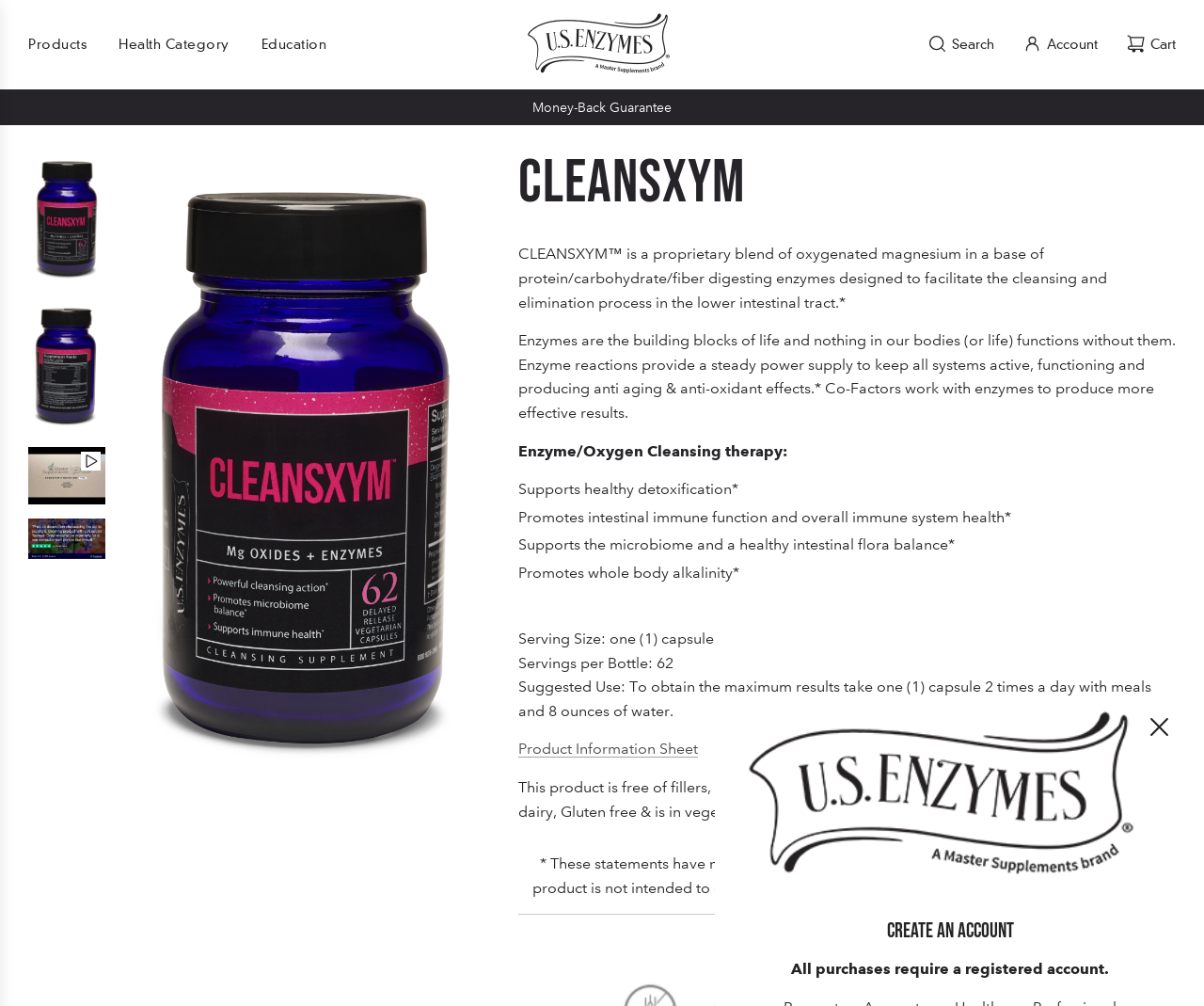Determine the bounding box for the HTML element described here: "Product Information Sheet". The coordinates should be given as [left, top, right, bottom] with each number being a float between 0 and 1.

[0.43, 0.736, 0.58, 0.753]